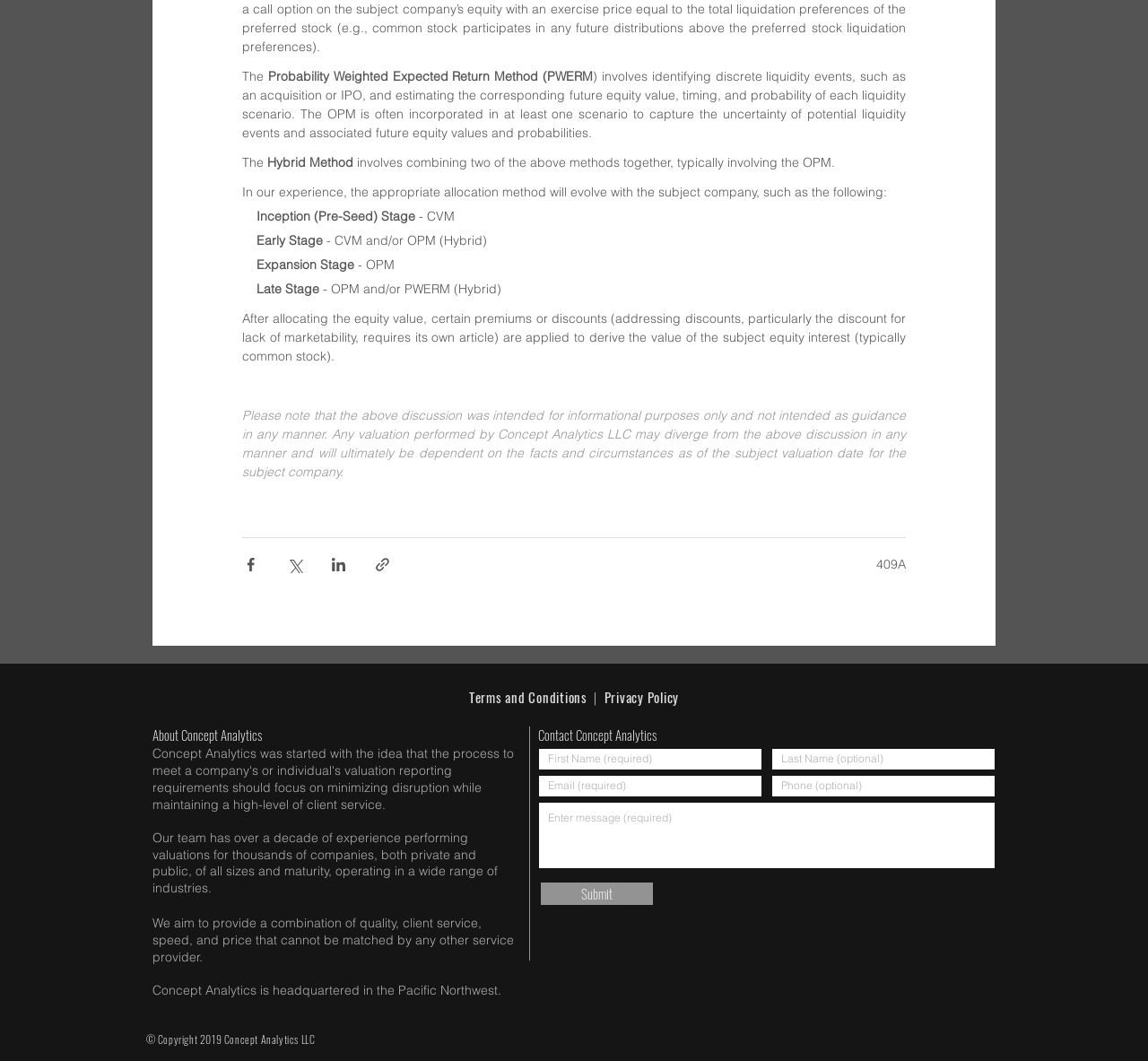Please examine the image and answer the question with a detailed explanation:
What are the stages of a company's development mentioned on the webpage?

The question is asking about the different stages of a company's development mentioned on the webpage. The stages are listed as Inception (Pre-Seed) Stage, Early Stage, Expansion Stage, and Late Stage, each with its corresponding valuation method.